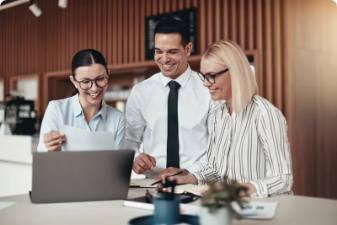Describe all the elements in the image extensively.

In a contemporary office setting, three professionals collaborate over a laptop, suggesting a productive team environment. The central figure, a man in a white shirt and black tie, shares a moment of engagement with two women: one in a light blue shirt and the other in a striped blouse. All three are smiling, indicating a positive interaction. The warm wooden paneling in the background adds a touch of elegance to the space, while items such as a small potted plant and paperwork on the table hint at a dynamic work atmosphere. This scene captures the essence of teamwork and innovation in a modern workplace.